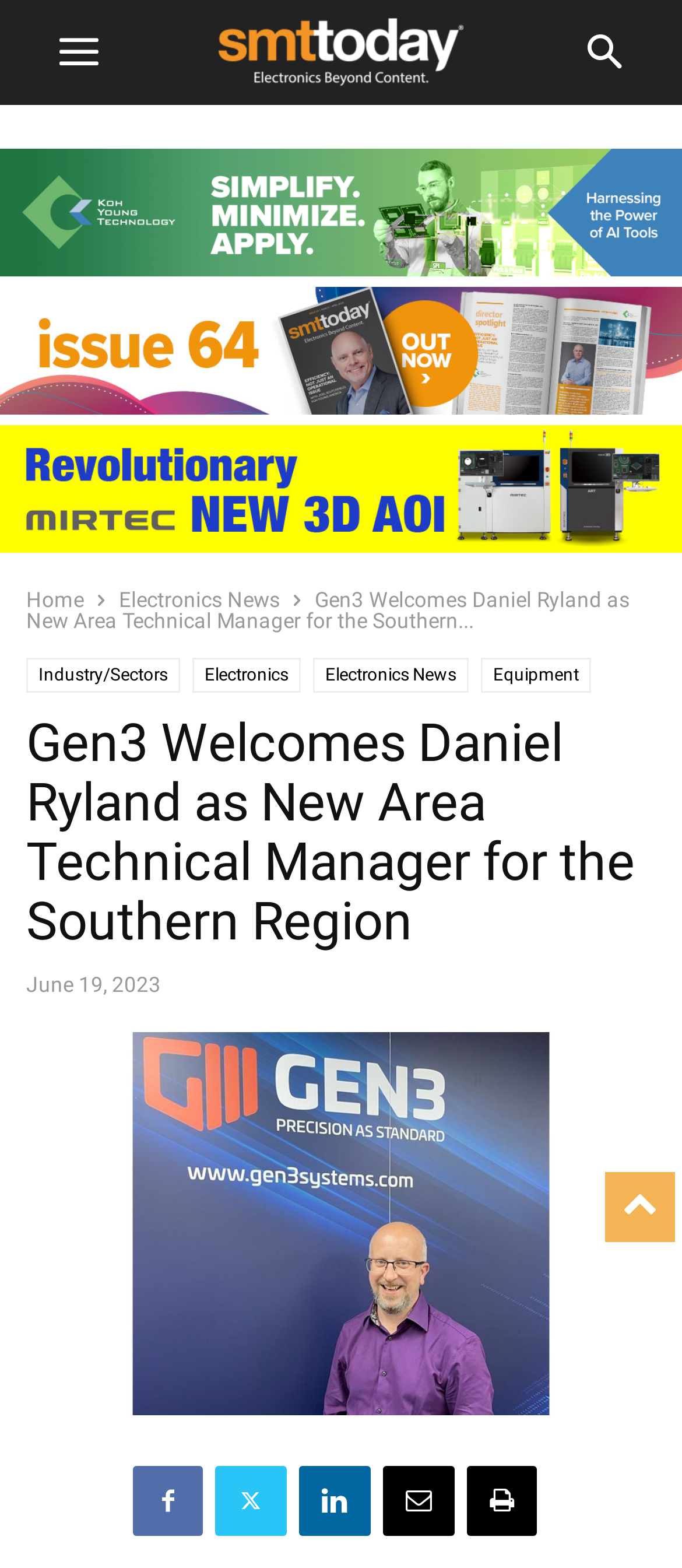How many social media links are there at the bottom of the webpage?
Refer to the image and offer an in-depth and detailed answer to the question.

The social media links can be identified by the links with y1 coordinates around 0.935. There are five social media links at the bottom of the webpage, represented by the icons '', '', '', '', and ''.